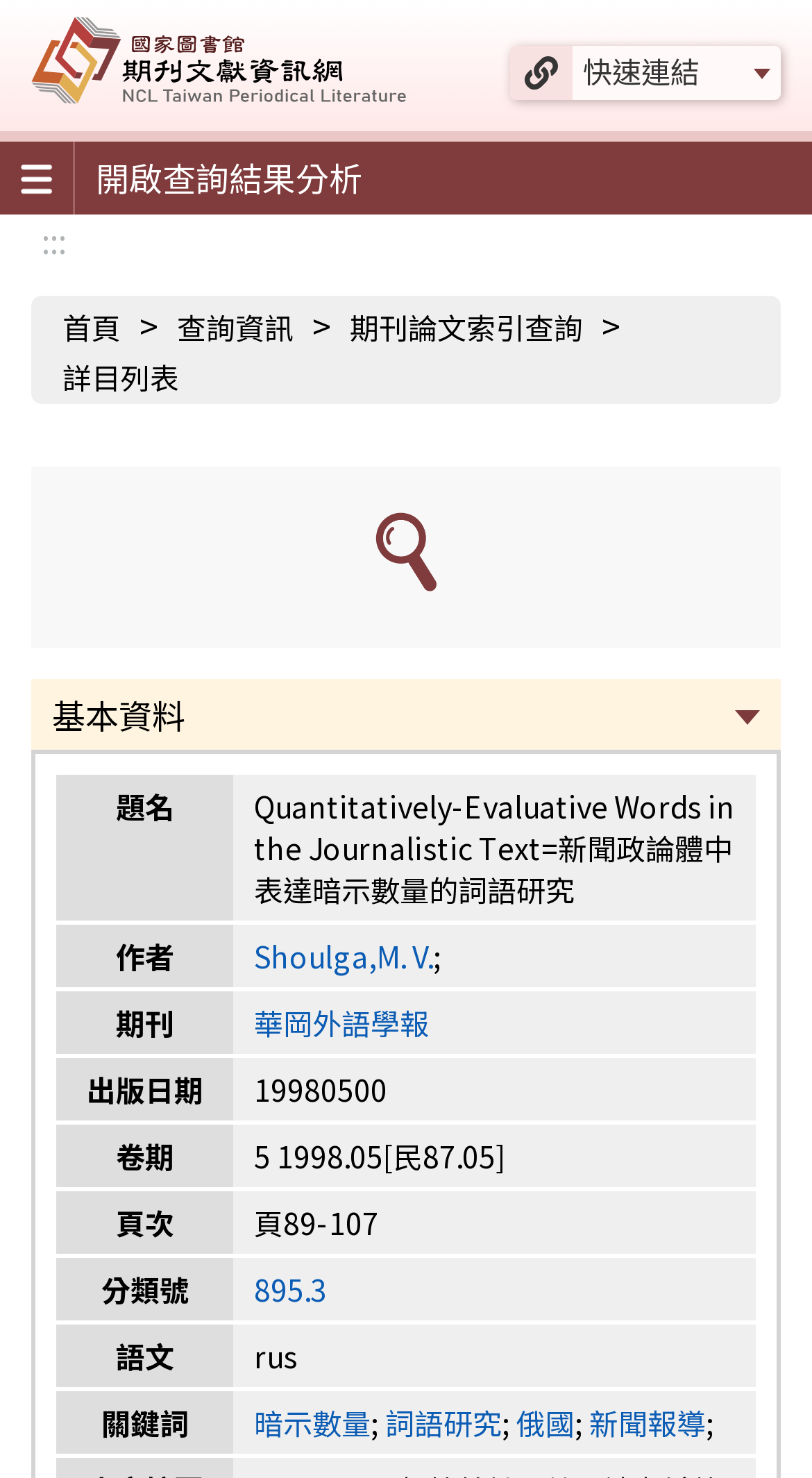Answer the following inquiry with a single word or phrase:
What is the title of the journal?

華岡外語學報